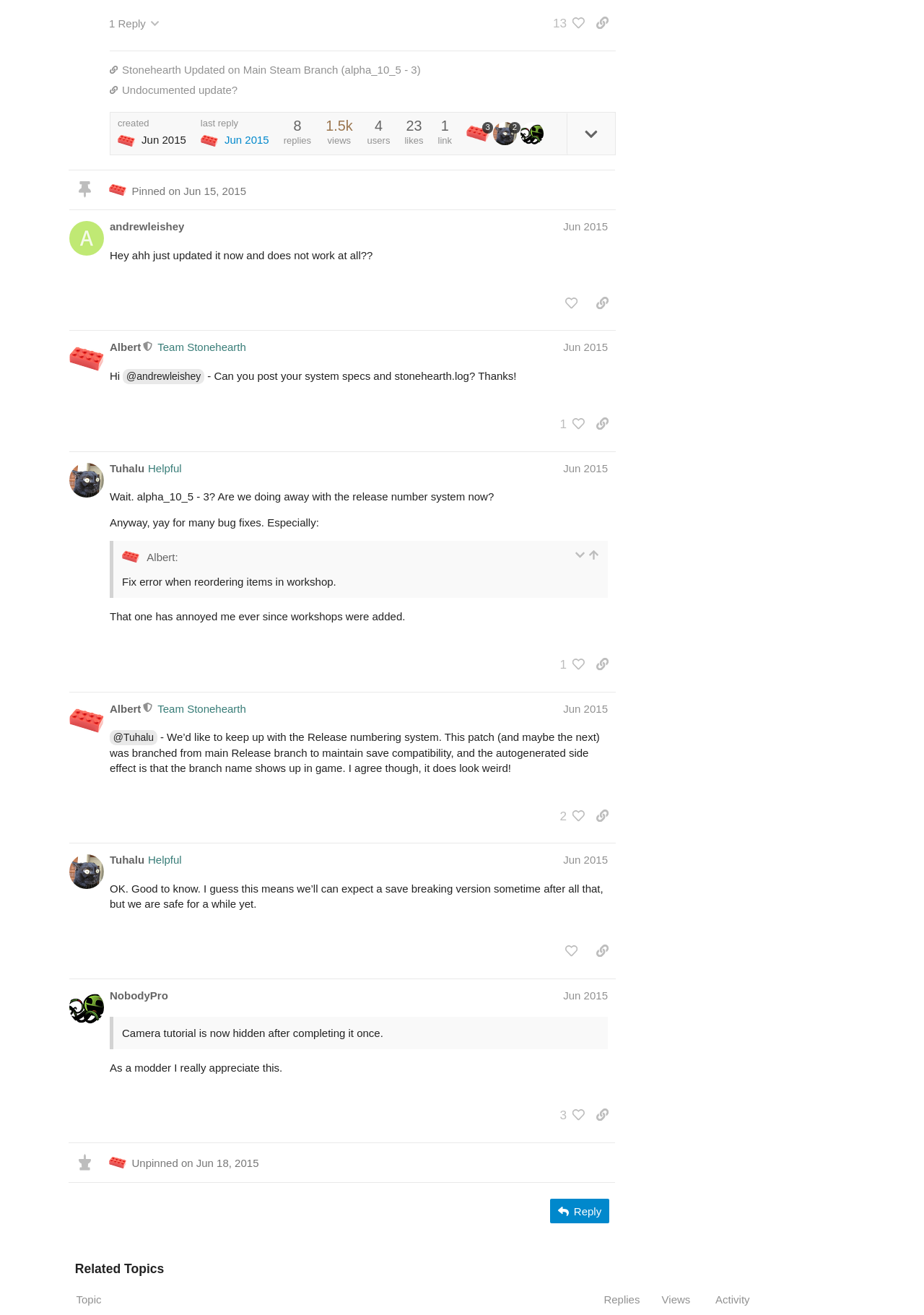Identify the bounding box of the UI element described as follows: "last reply Jun 2015". Provide the coordinates as four float numbers in the range of 0 to 1 [left, top, right, bottom].

[0.217, 0.09, 0.291, 0.114]